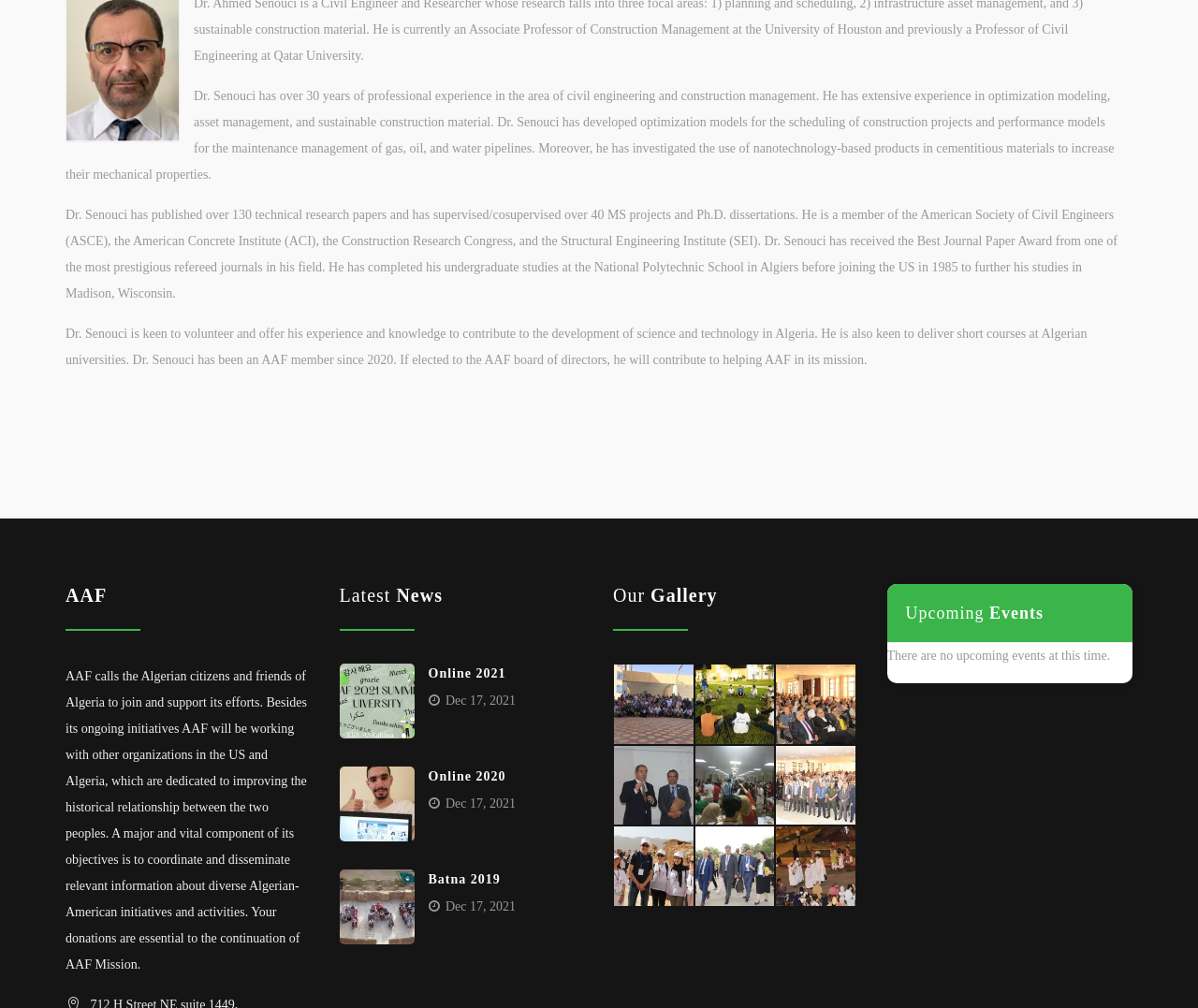Locate the UI element described as follows: "title="Online 2021"". Return the bounding box coordinates as four float numbers between 0 and 1 in the order [left, top, right, bottom].

[0.283, 0.658, 0.346, 0.733]